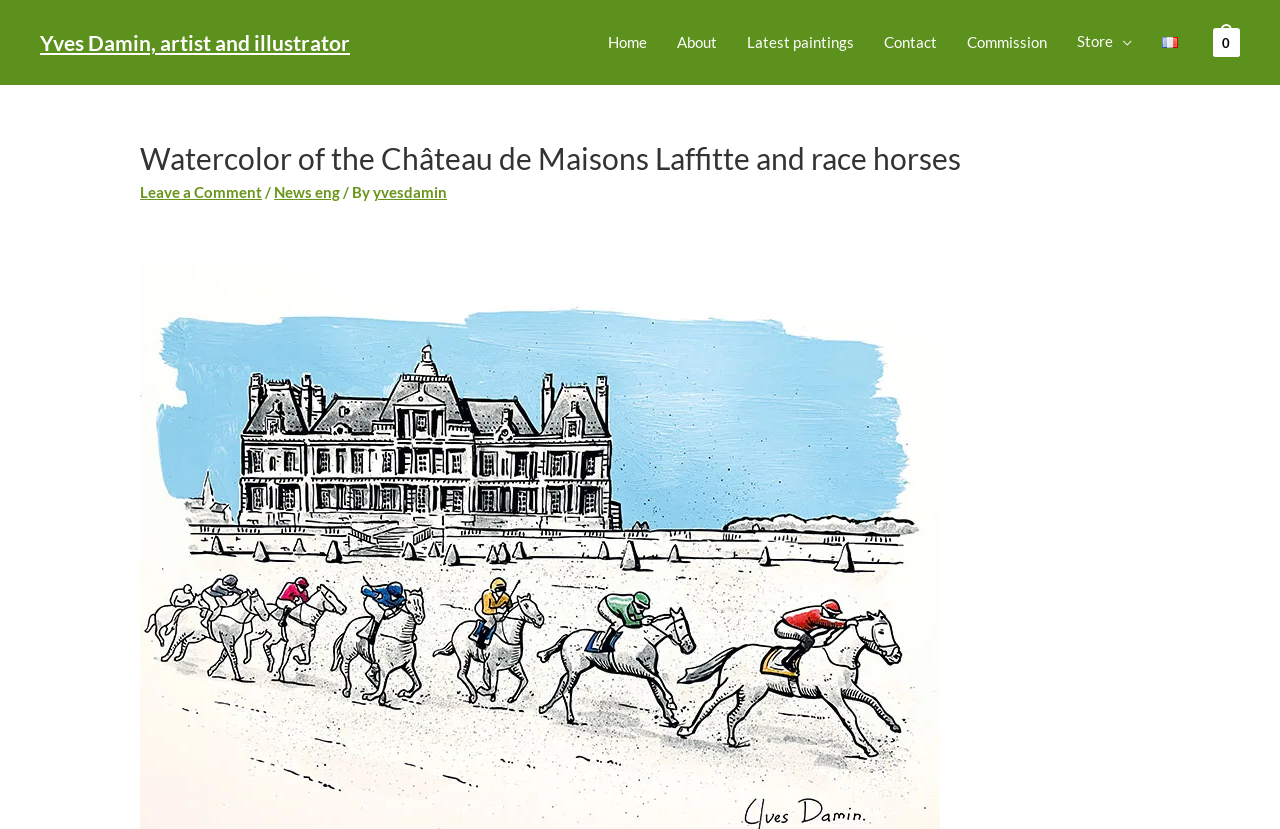What is the title of the watercolor?
Please answer the question as detailed as possible.

I found the title by looking at the heading element on the page, which displays the title of the watercolor as 'Watercolor of the Château de Maisons Laffitte and race horses'.